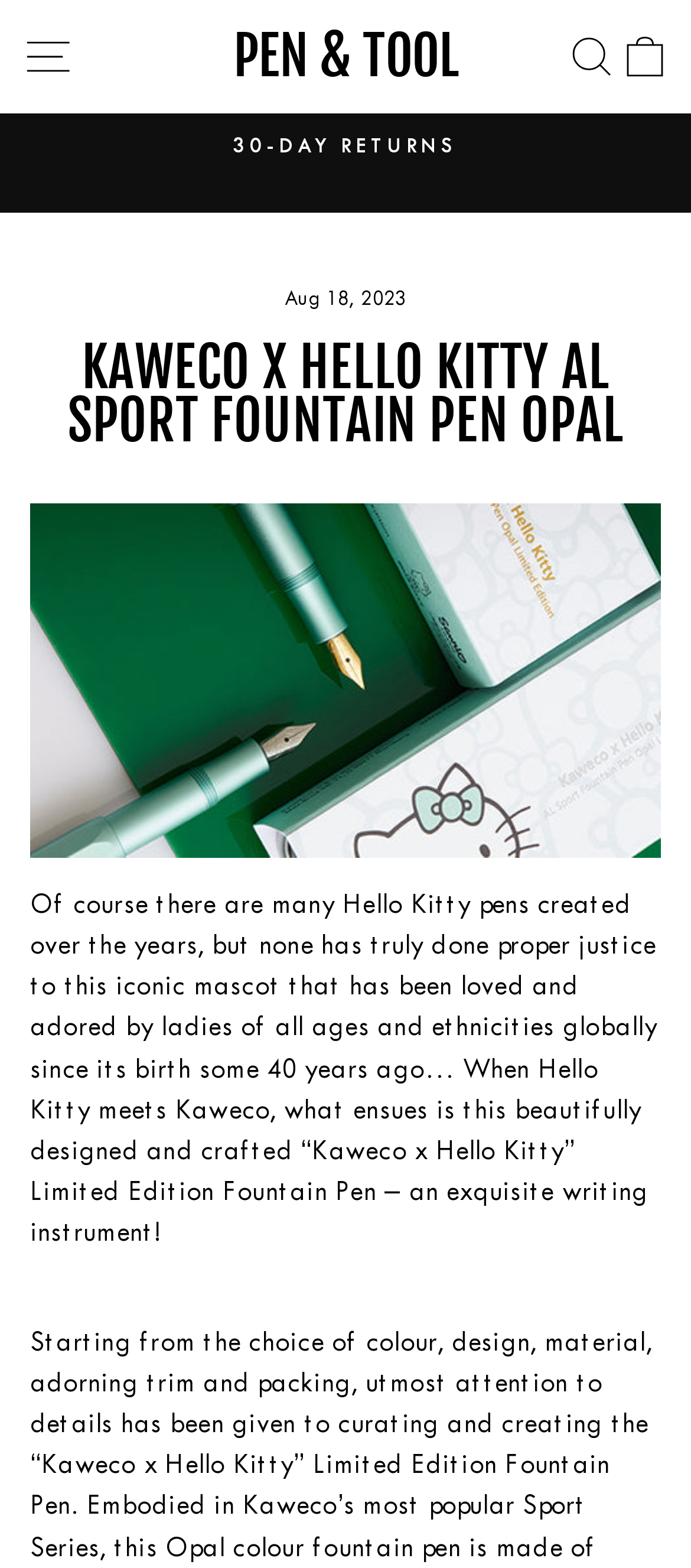What is the date mentioned on the page?
Using the screenshot, give a one-word or short phrase answer.

Aug 18, 2023